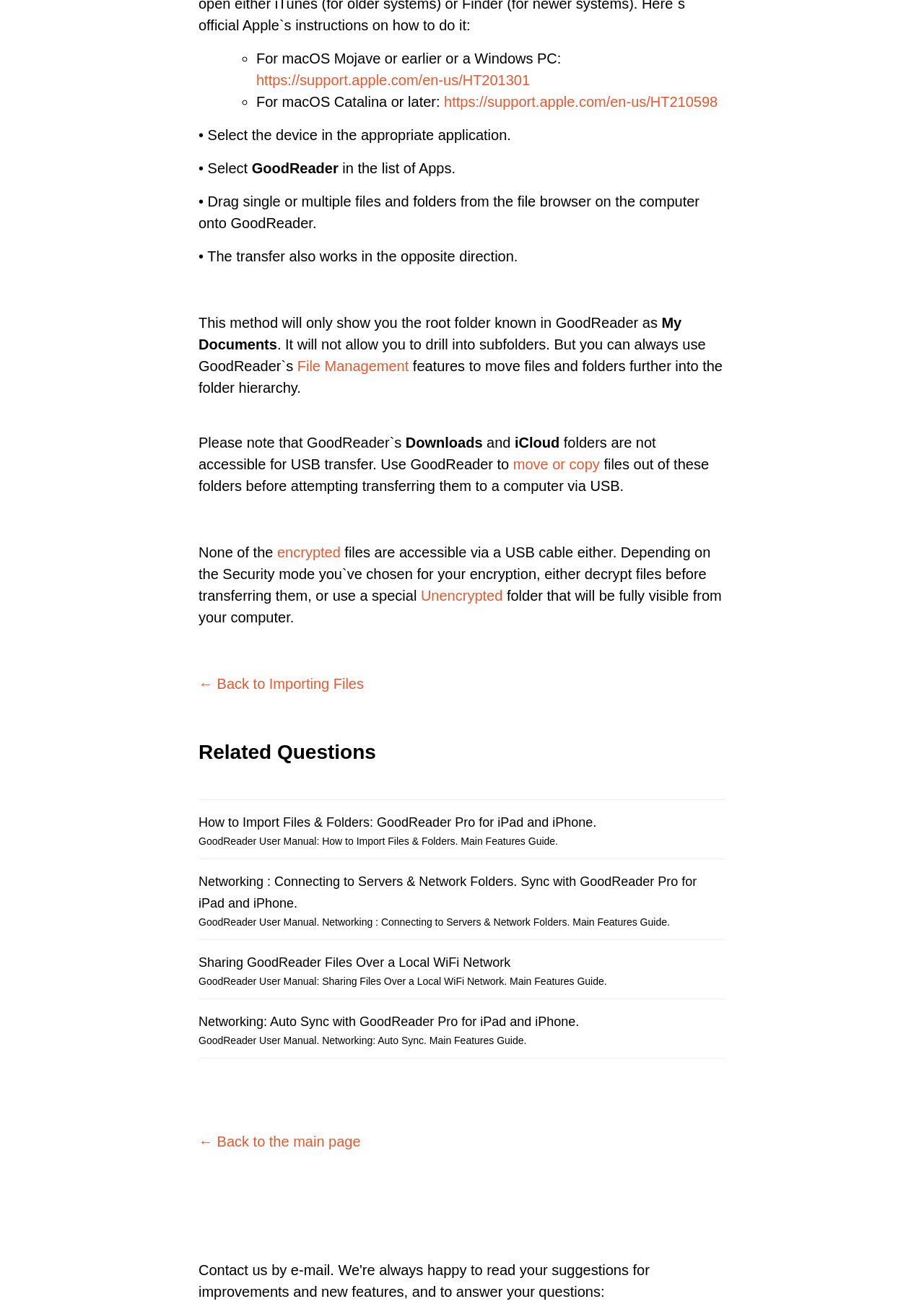Find the bounding box coordinates of the element to click in order to complete the given instruction: "Click the link to get support for macOS Mojave or earlier or a Windows PC."

[0.277, 0.055, 0.574, 0.067]